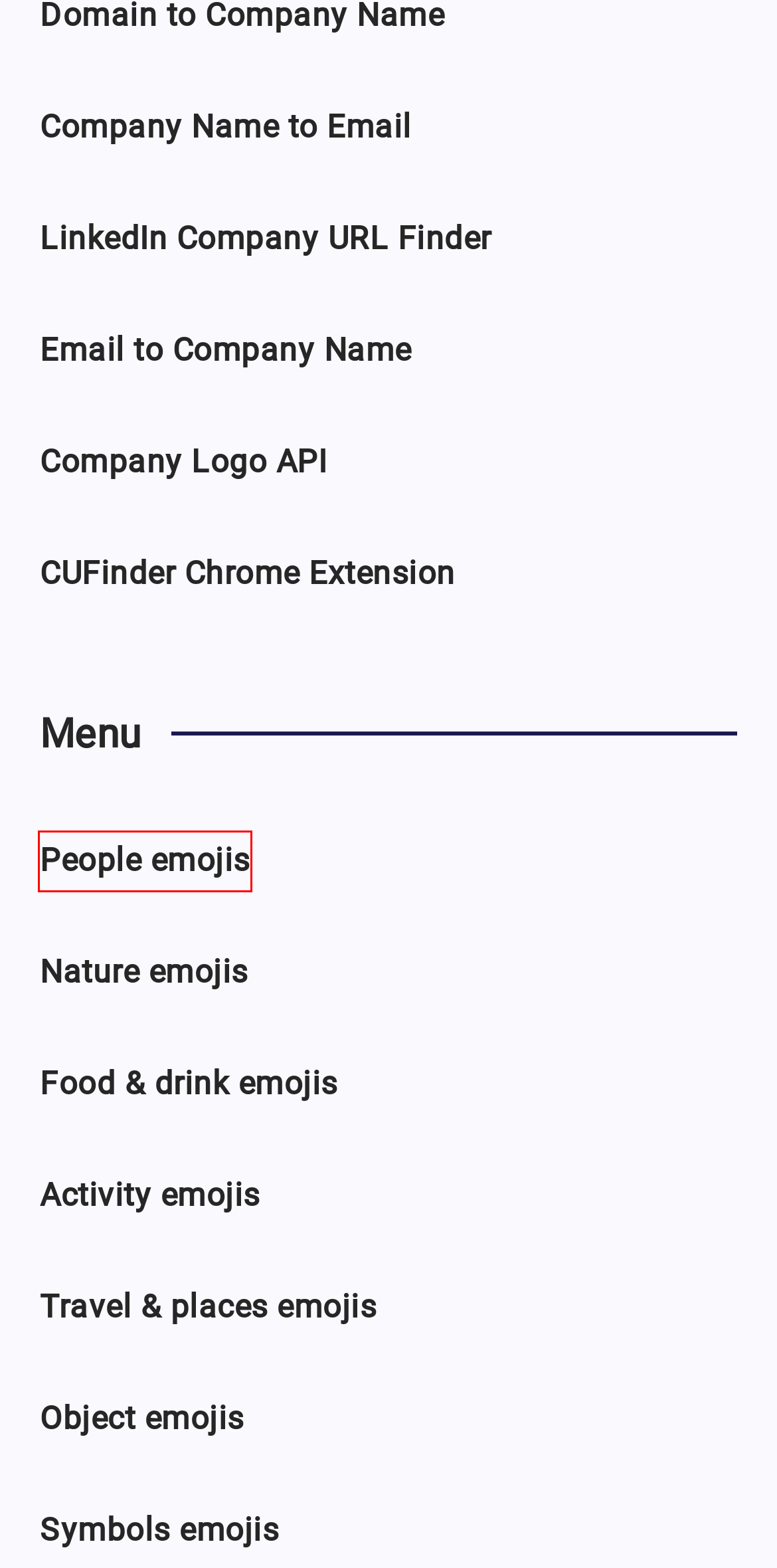You are looking at a screenshot of a webpage with a red bounding box around an element. Determine the best matching webpage description for the new webpage resulting from clicking the element in the red bounding box. Here are the descriptions:
A. List of all food drink emoji | CUFinder
B. List of all nature emoji | CUFinder
C. Email to Company Name | Extract Company Name from Email
D. Company Name to Email | Company Email Finder | CUFinder
E. List of all people emoji | CUFinder
F. List of all travel places emoji | CUFinder
G. List of all symbols emoji | CUFinder
H. List of all objects emoji | CUFinder

E